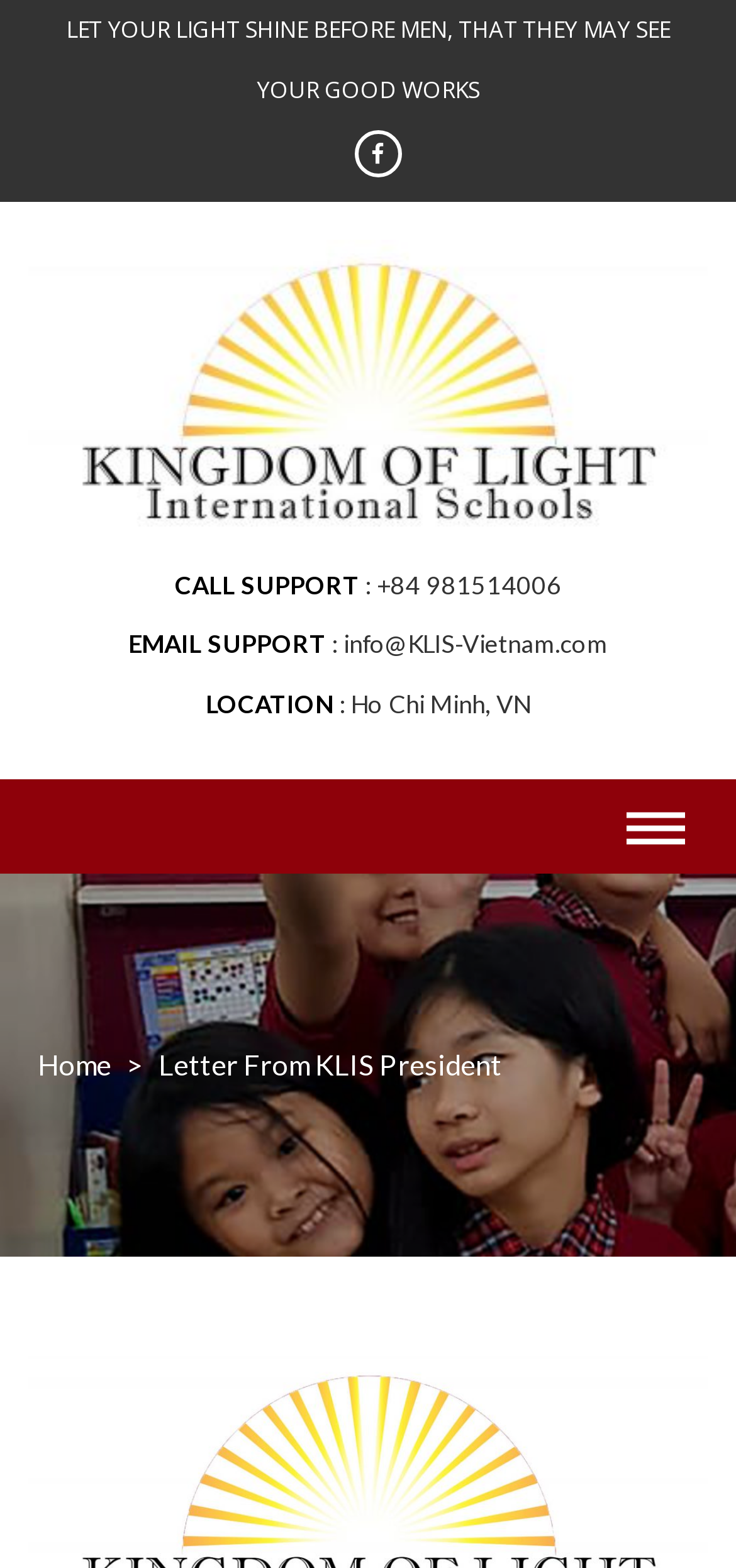Give a one-word or short phrase answer to the question: 
What is the purpose of the button?

Unknown